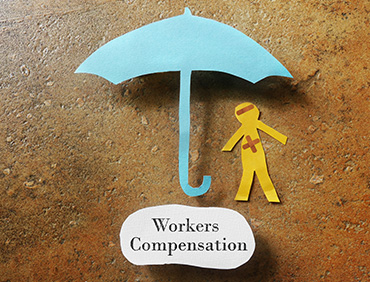Please provide a one-word or phrase answer to the question: 
What is the theme highlighted by the red medical cross?

Health and recovery